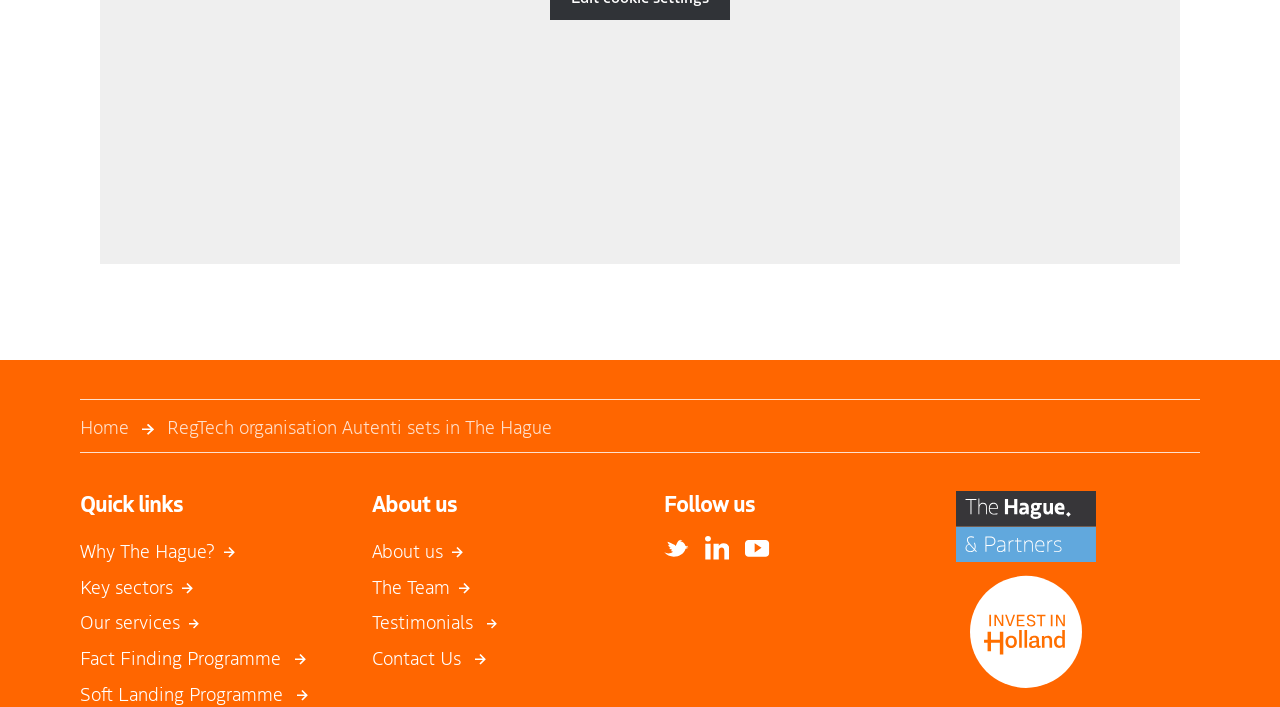Pinpoint the bounding box coordinates of the area that must be clicked to complete this instruction: "Click on Home".

[0.062, 0.583, 0.101, 0.62]